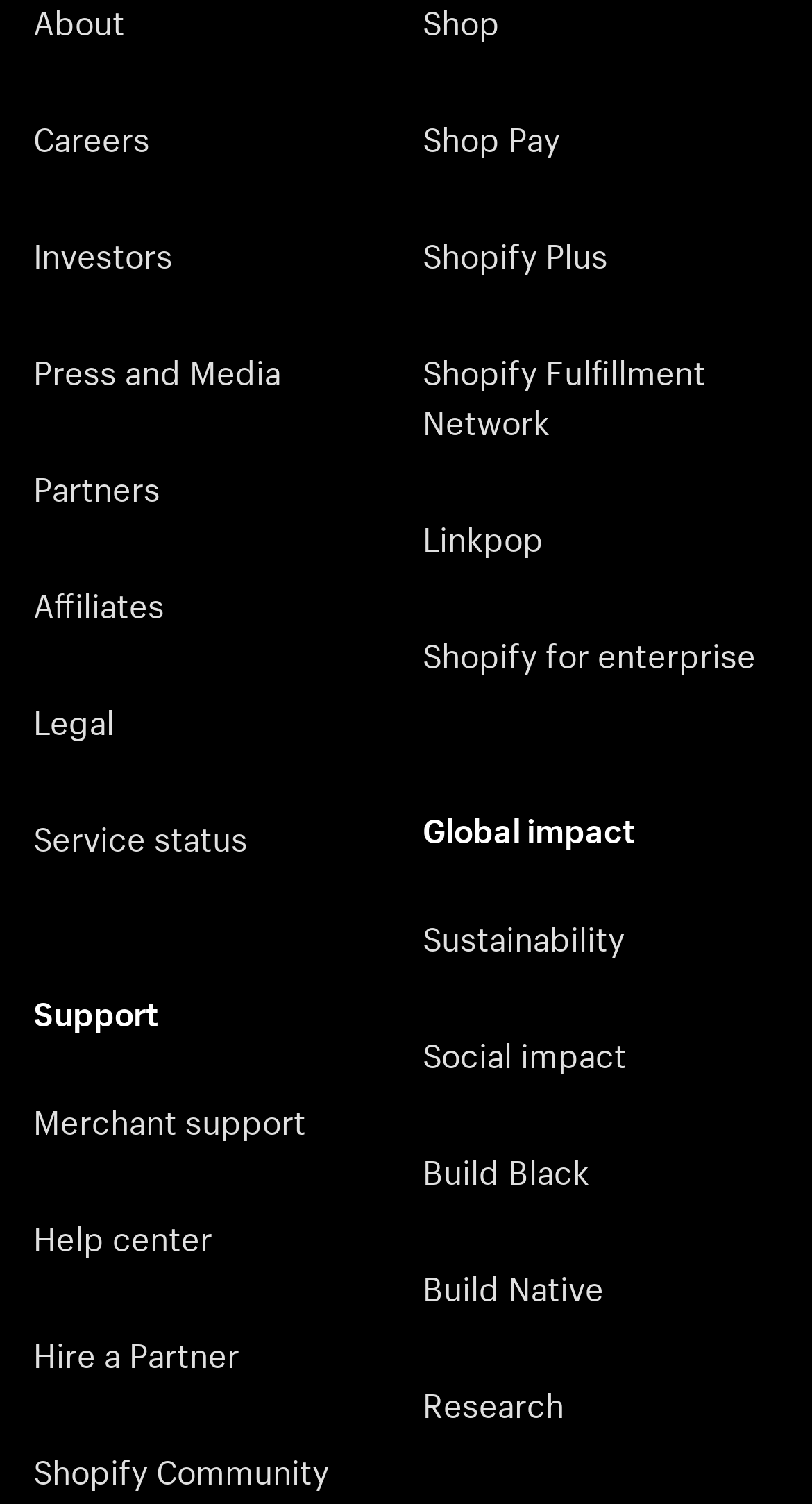Select the bounding box coordinates of the element I need to click to carry out the following instruction: "Get merchant support".

[0.041, 0.708, 0.459, 0.775]